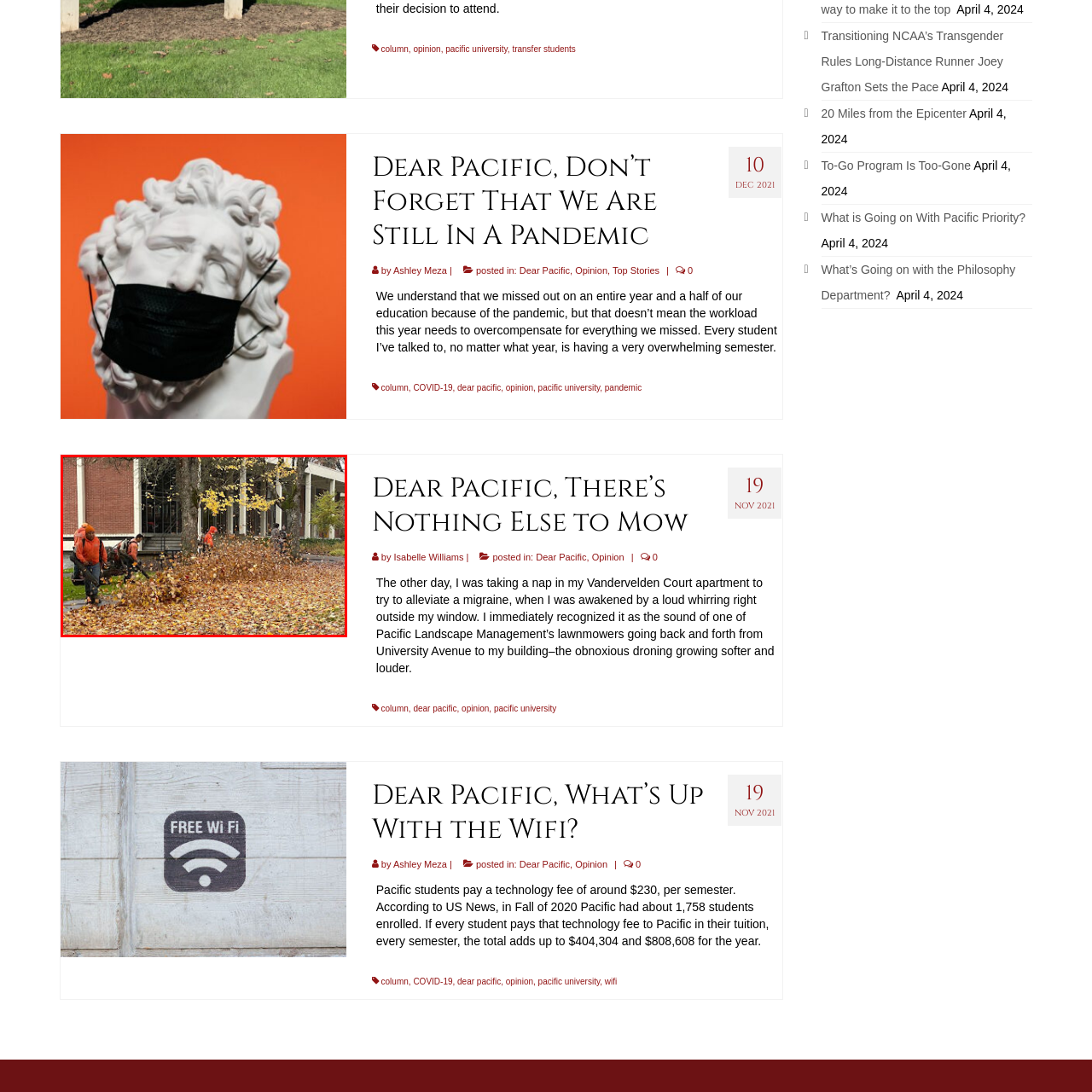Focus on the image outlined in red and offer a detailed answer to the question below, relying on the visual elements in the image:
What is the primary task of the landscapers in the image?

The caption describes the landscapers as actively clearing fallen leaves from a walkway at Pacific University, indicating that their primary task is to remove the leaves from the walkway.